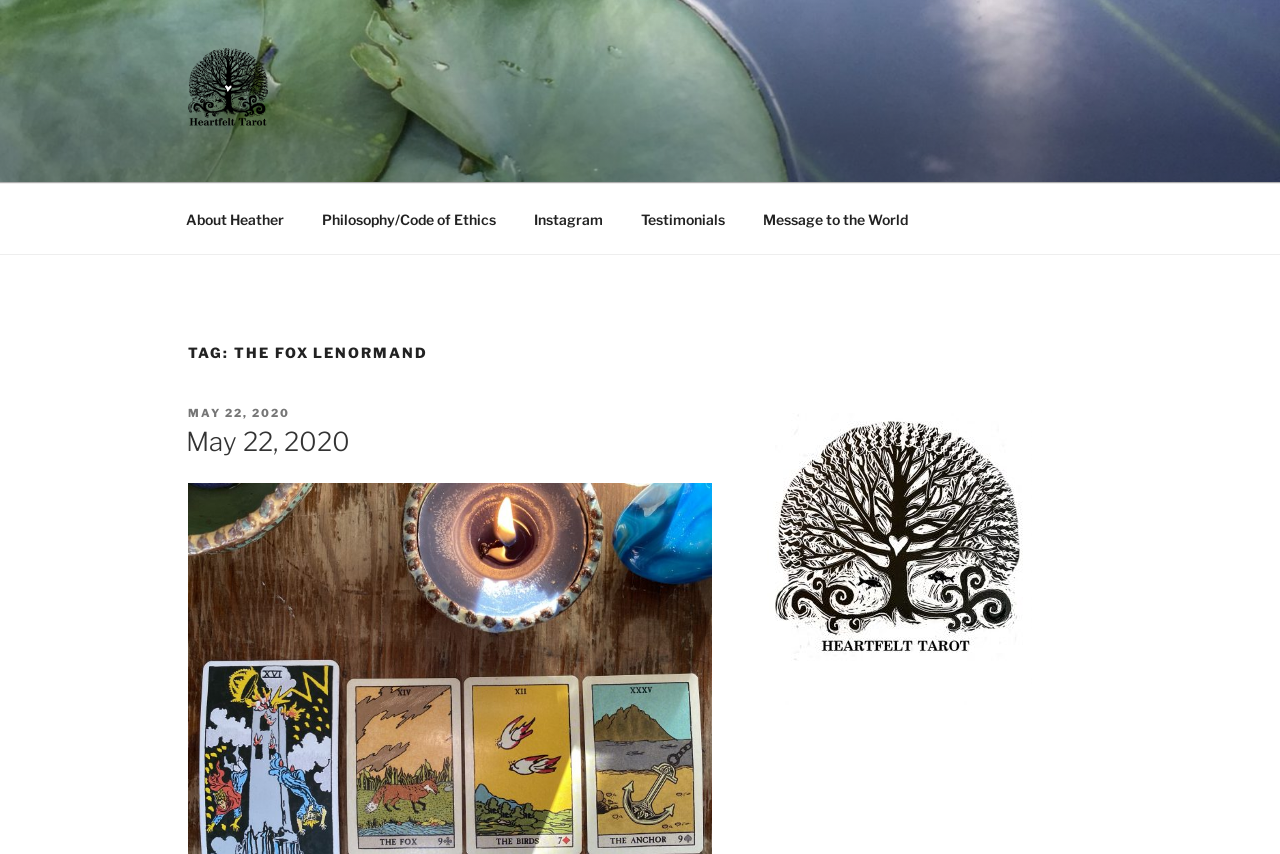Identify the bounding box coordinates for the region of the element that should be clicked to carry out the instruction: "explore the Blog Sidebar". The bounding box coordinates should be four float numbers between 0 and 1, i.e., [left, top, right, bottom].

[0.599, 0.474, 0.853, 0.94]